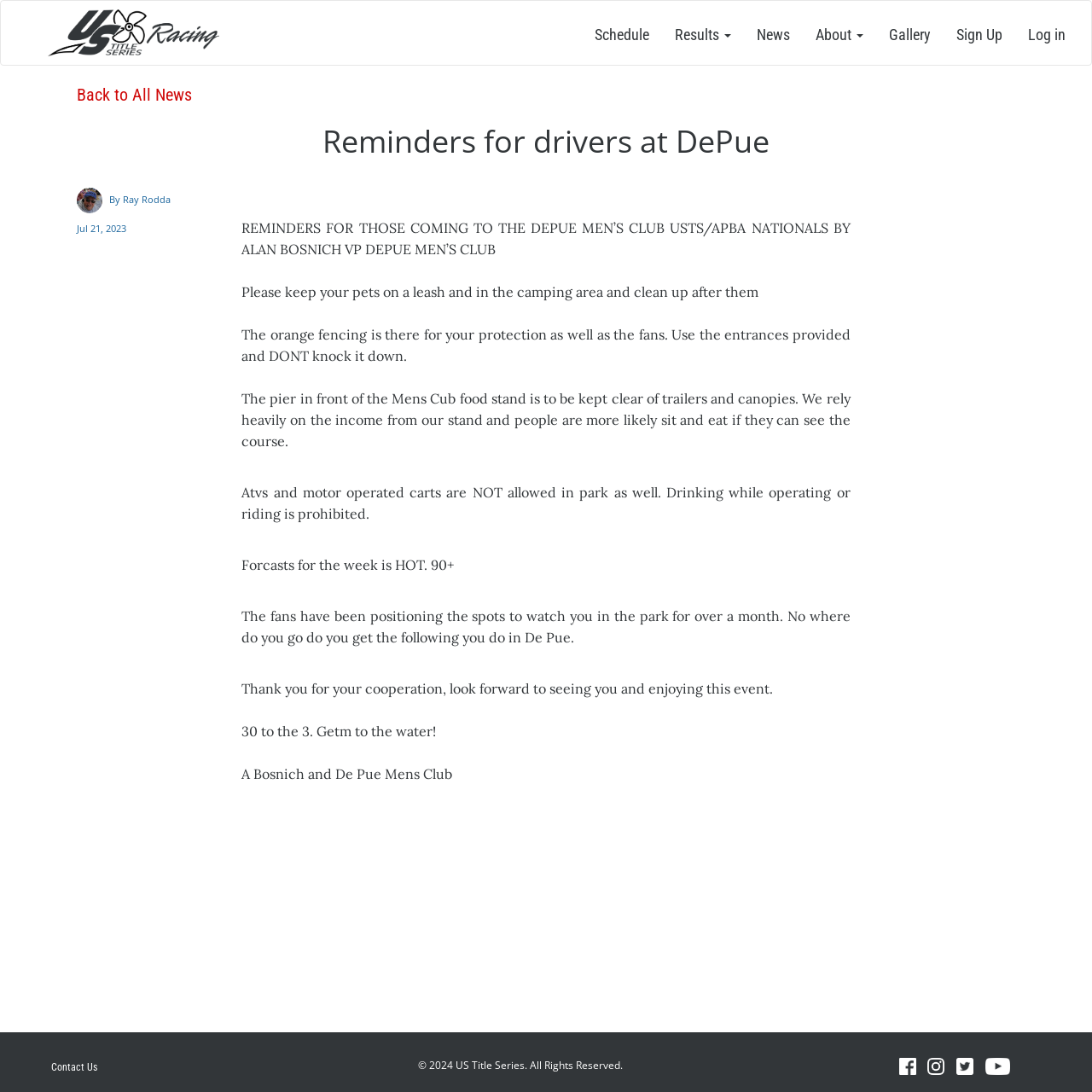Identify the bounding box coordinates for the element you need to click to achieve the following task: "Click the Schedule link". Provide the bounding box coordinates as four float numbers between 0 and 1, in the form [left, top, right, bottom].

[0.533, 0.001, 0.606, 0.052]